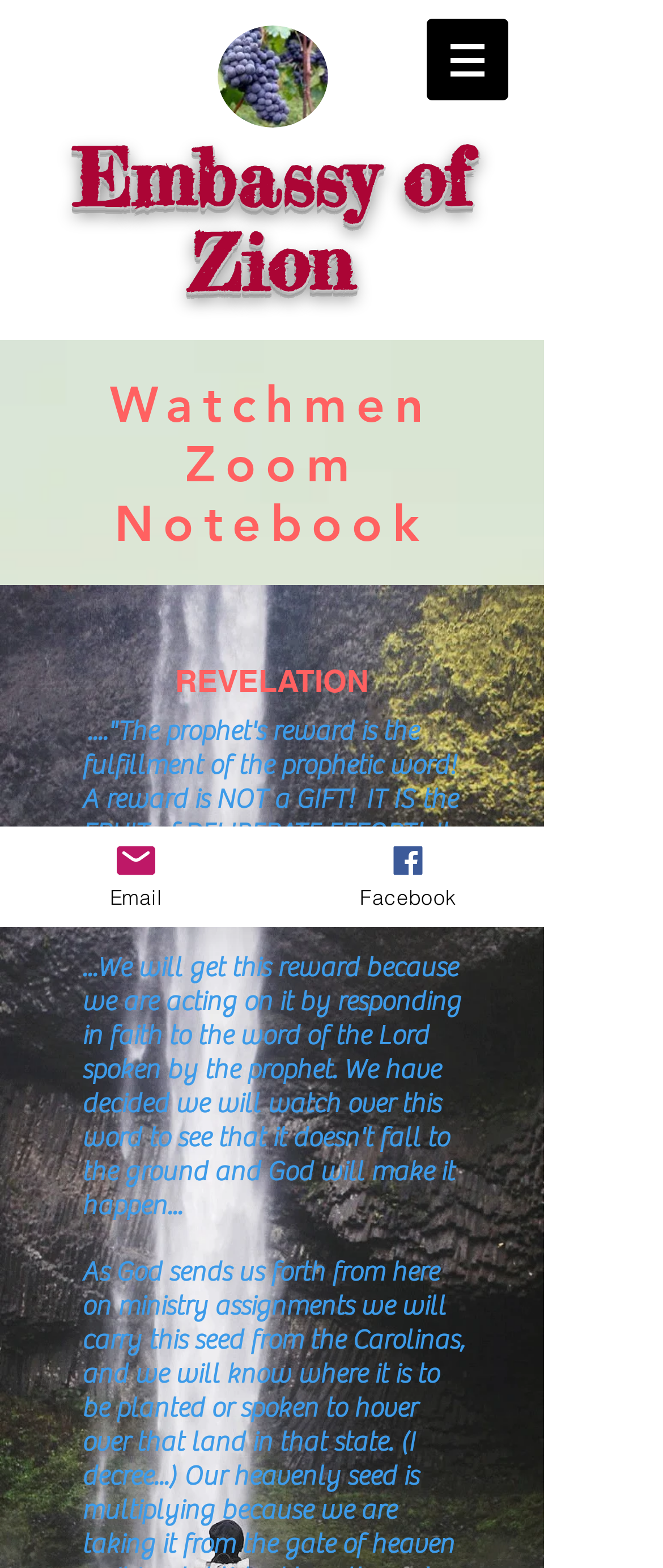Can you give a detailed response to the following question using the information from the image? What is the topic of the quote?

I found a quote on the page that mentions 'the prophet's reward' and 'the fulfillment of the prophetic word', so I inferred that the topic of the quote is related to prophetic words.